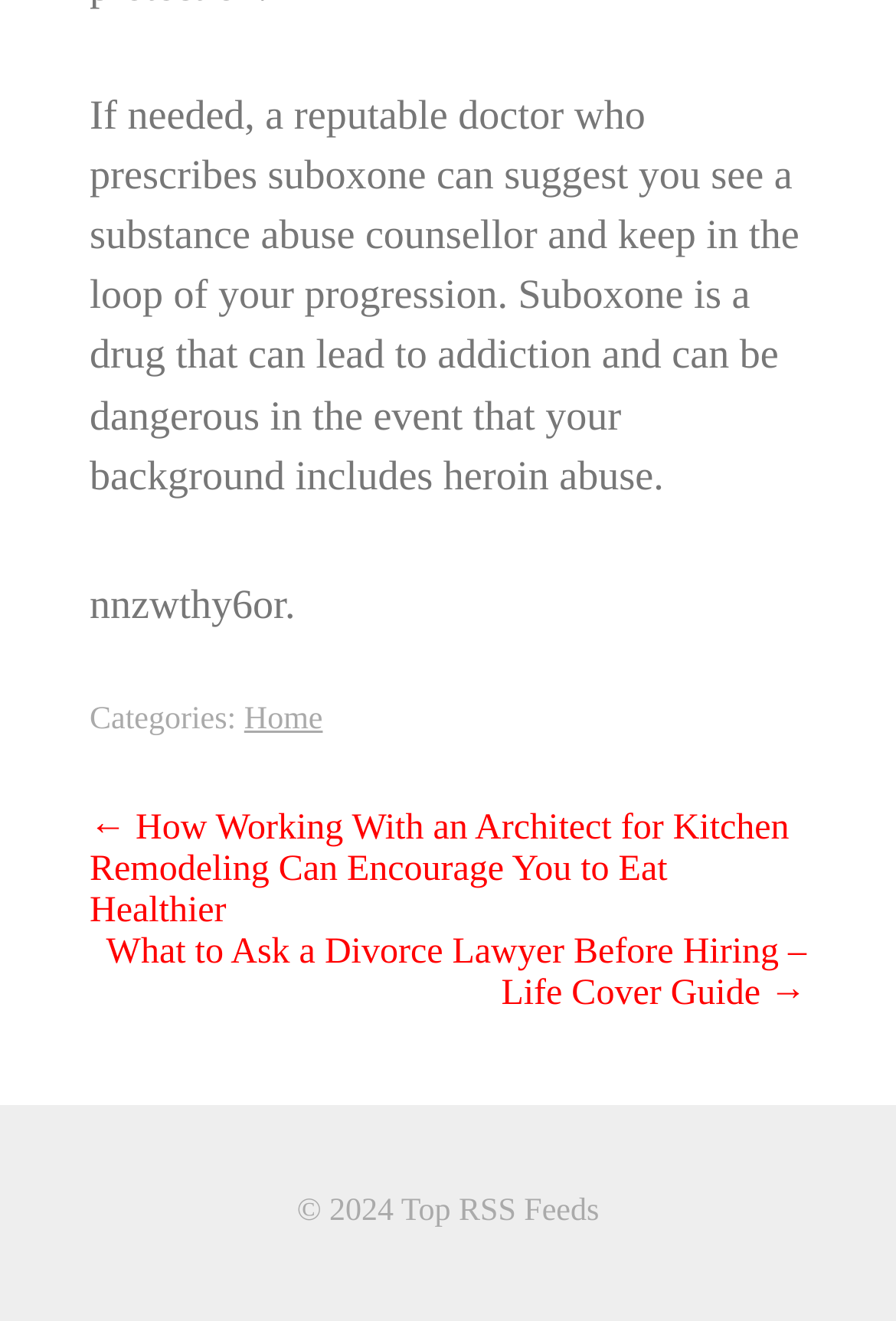Identify the bounding box coordinates for the UI element described as follows: "Home". Ensure the coordinates are four float numbers between 0 and 1, formatted as [left, top, right, bottom].

[0.272, 0.532, 0.36, 0.558]